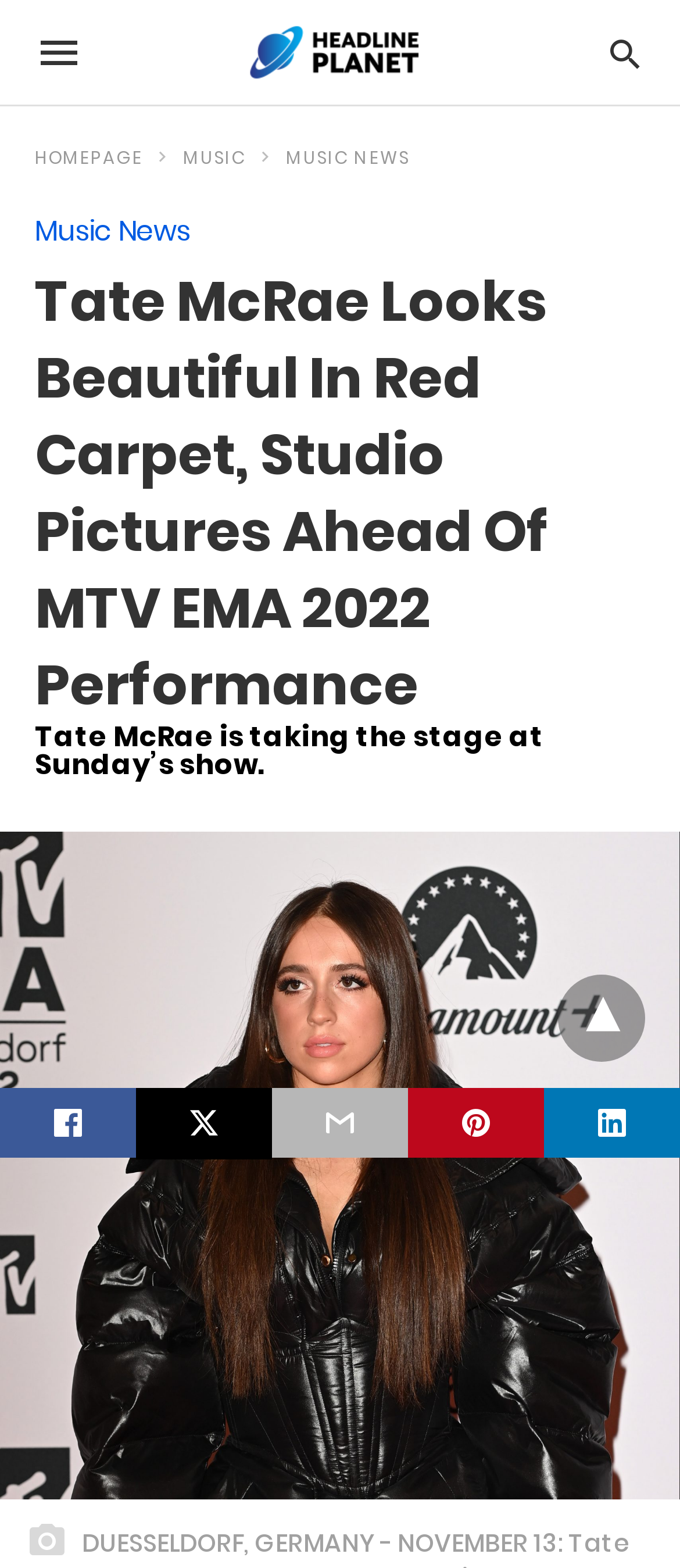Locate the bounding box coordinates of the clickable part needed for the task: "Visit Headline Planet website".

[0.253, 0.013, 0.74, 0.053]